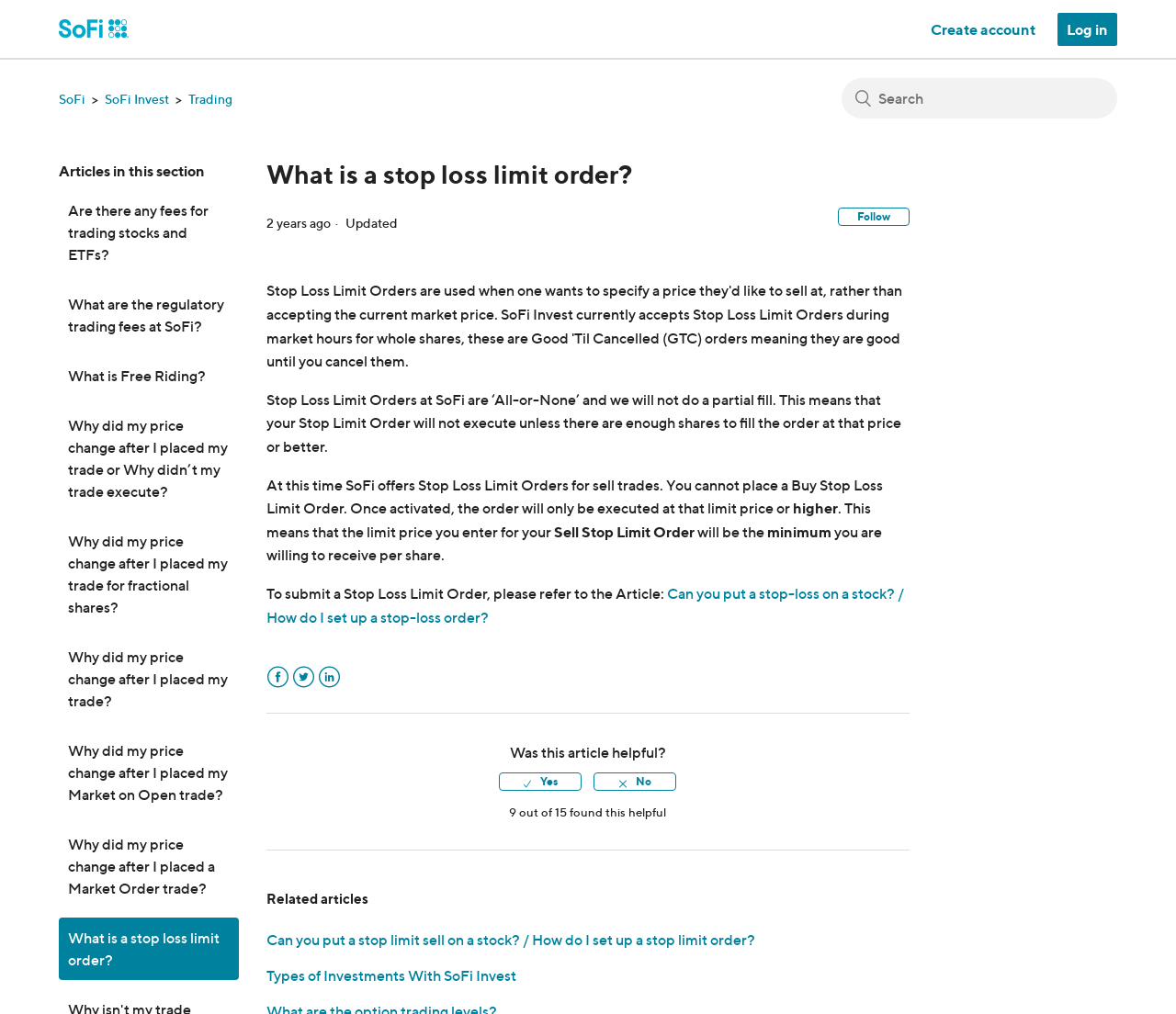Please identify the bounding box coordinates of the clickable area that will allow you to execute the instruction: "Create account".

[0.791, 0.019, 0.88, 0.038]